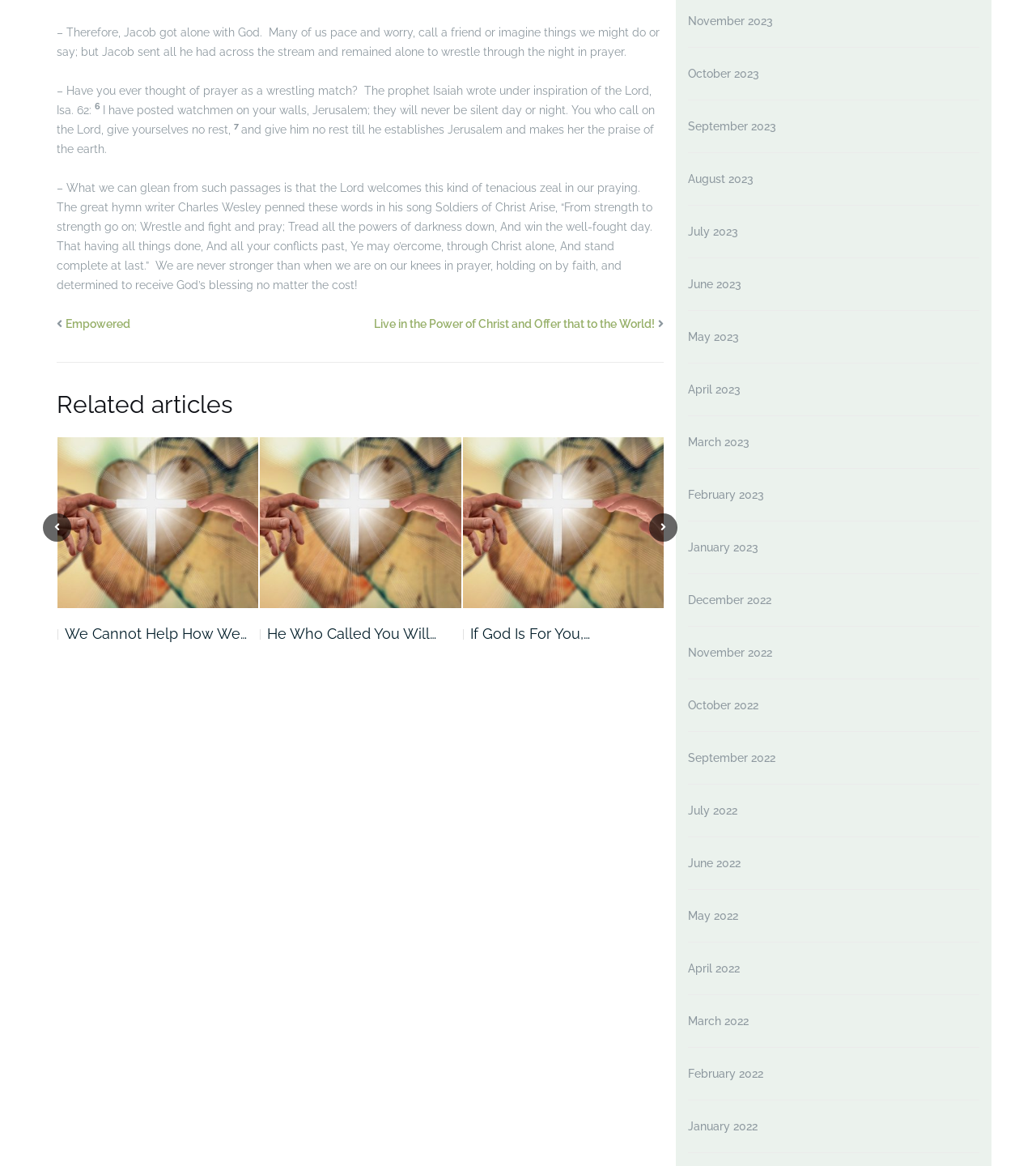Indicate the bounding box coordinates of the element that needs to be clicked to satisfy the following instruction: "Browse 'November 2023'". The coordinates should be four float numbers between 0 and 1, i.e., [left, top, right, bottom].

[0.664, 0.012, 0.746, 0.024]